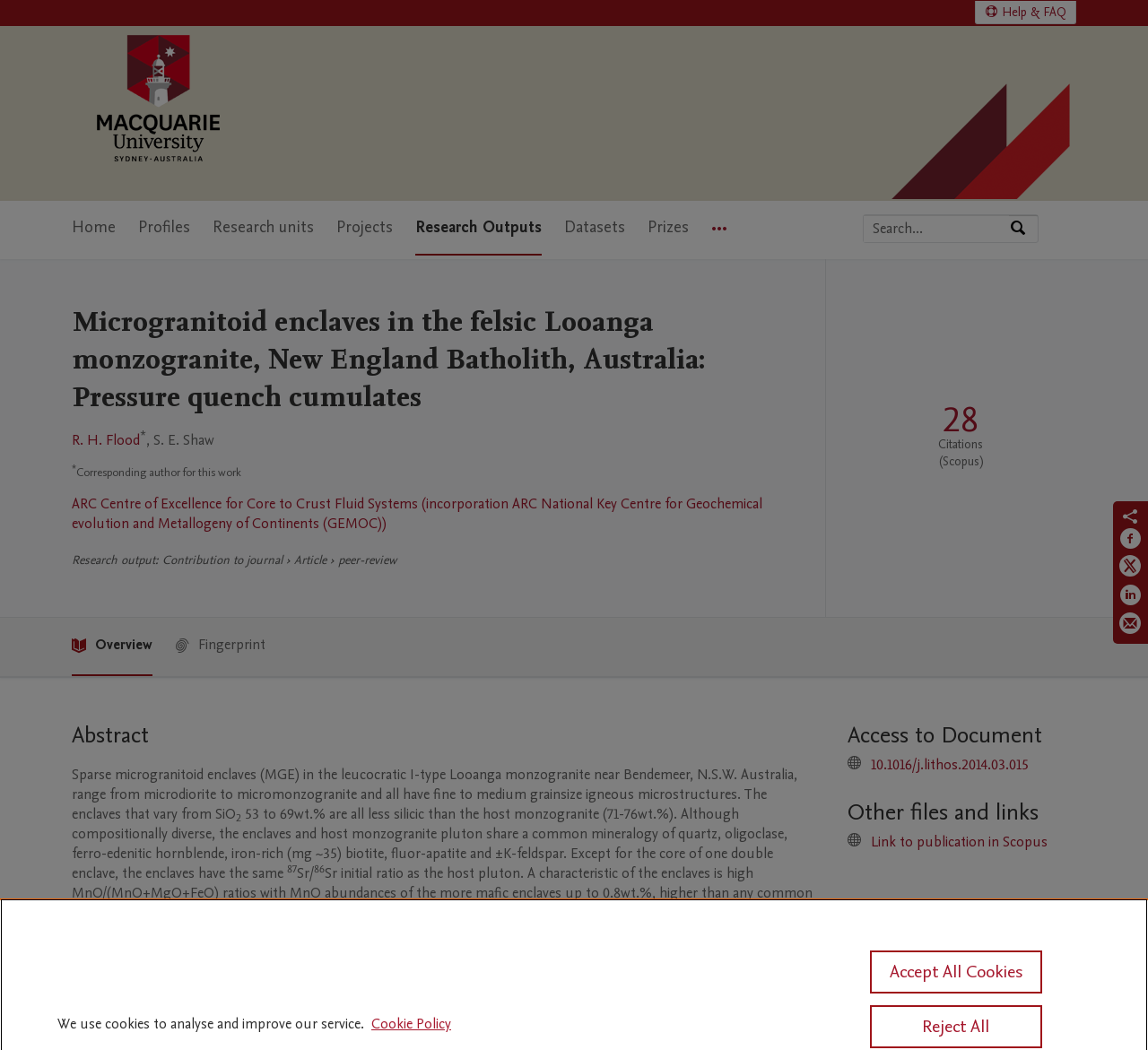What is the name of the centre associated with this research?
Carefully analyze the image and provide a detailed answer to the question.

The answer can be found by looking at the affiliation section, which mentions that the research is associated with the 'ARC Centre of Excellence for Core to Crust Fluid Systems'.